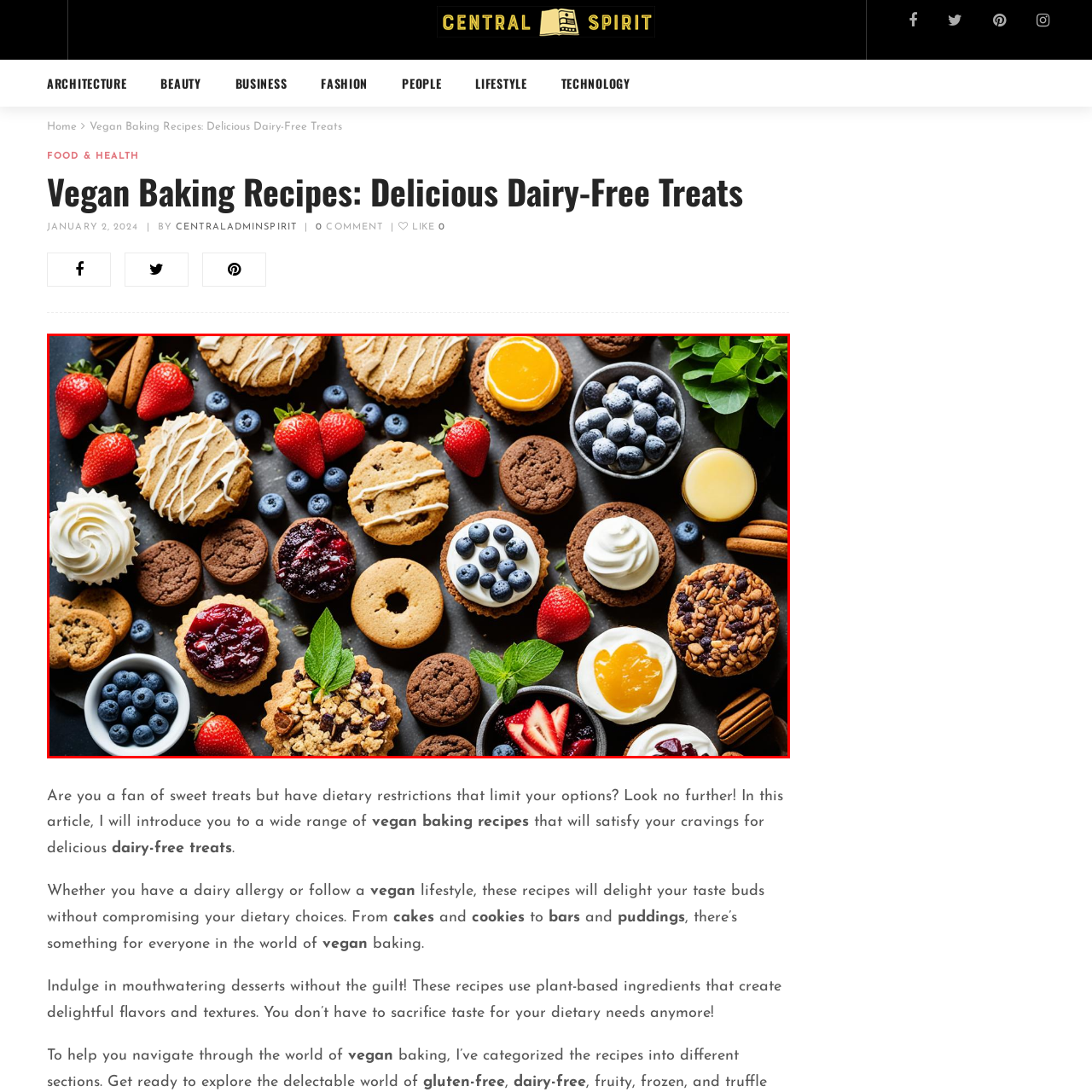What is the purpose of using fresh fruit in the presentation?  
Concentrate on the image marked with the red box and respond with a detailed answer that is fully based on the content of the image.

The use of fresh fruit, such as strawberries and blueberries, adds a pop of color and freshness to the presentation, making it more appealing and inviting to the viewer.